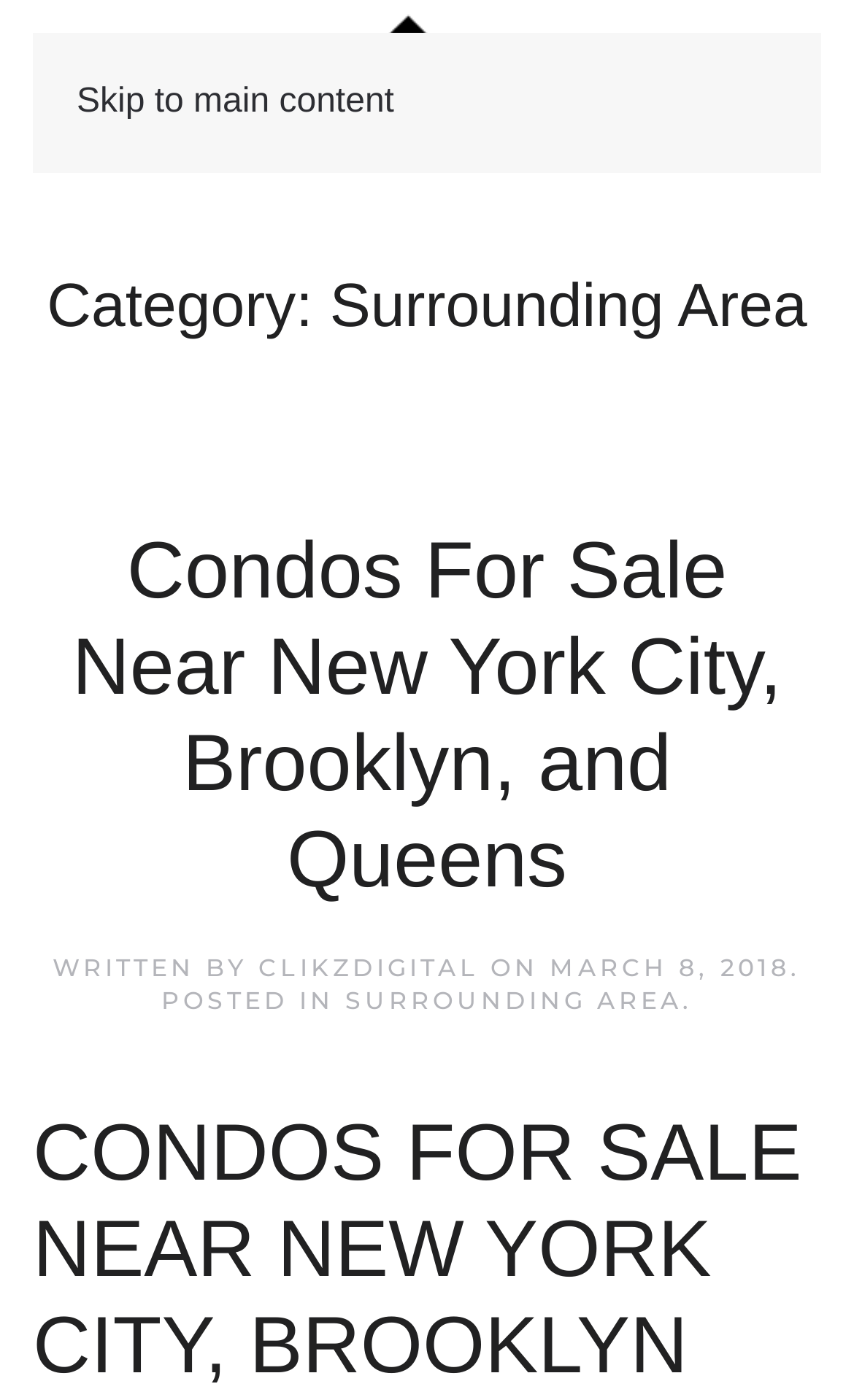Please answer the following question using a single word or phrase: 
What is the category of the current page?

Surrounding Area